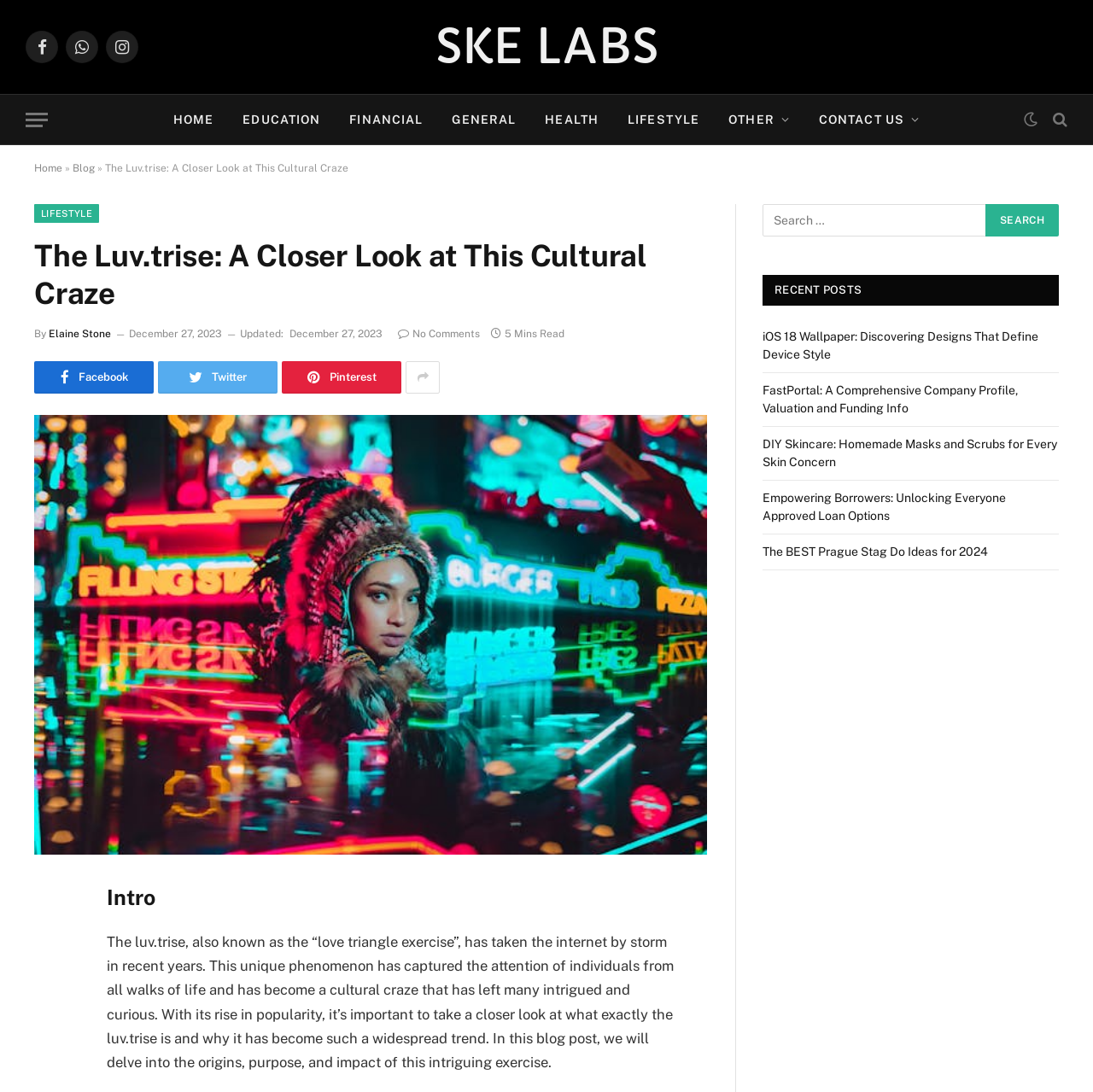What is the topic of the recent post 'iOS 18 Wallpaper: Discovering Designs That Define Device Style'?
Look at the image and provide a detailed response to the question.

I found the answer by looking at the section where the recent posts are listed. The title of the recent post 'iOS 18 Wallpaper: Discovering Designs That Define Device Style' indicates that the topic is related to iOS 18 Wallpaper.